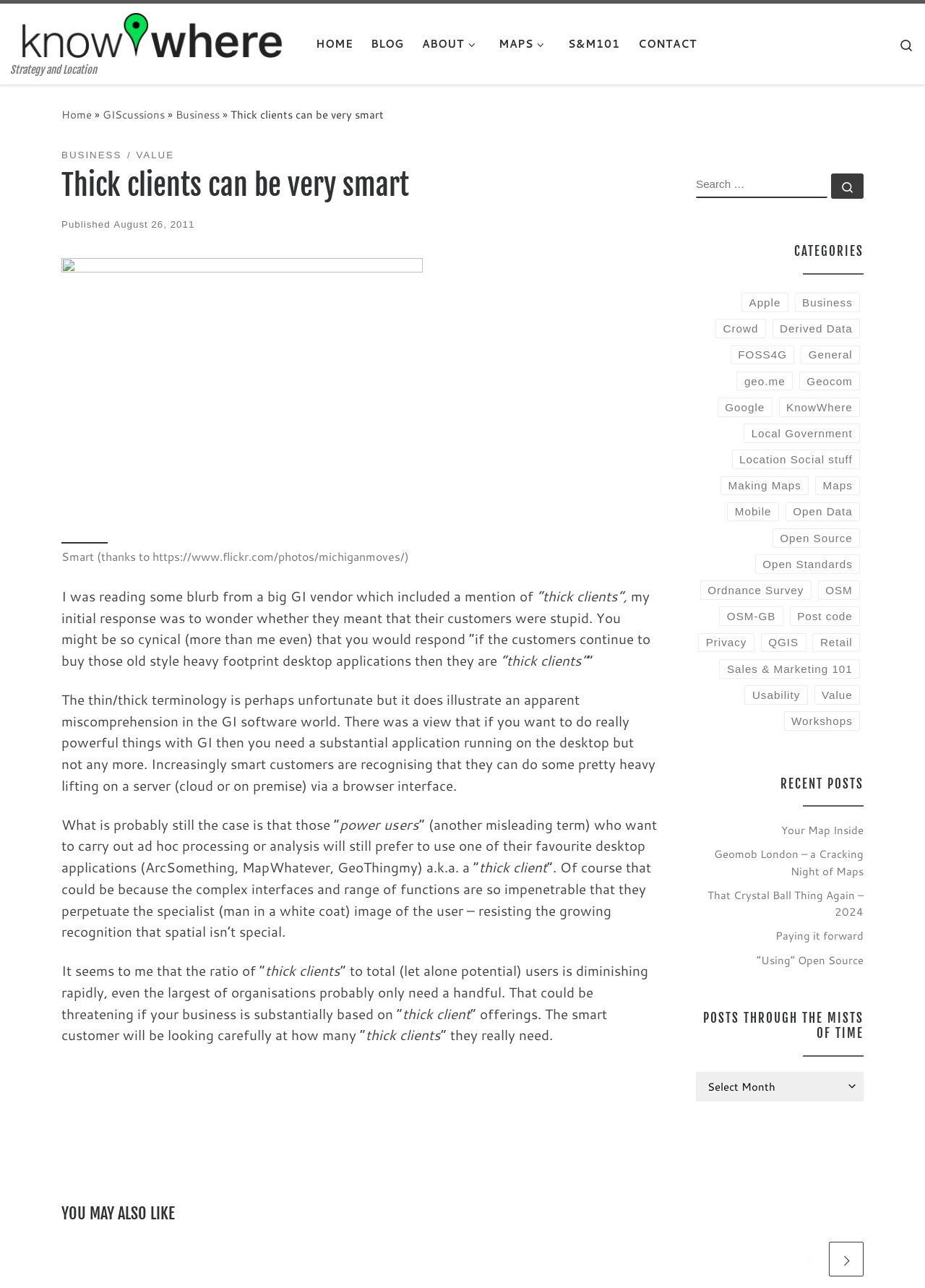Identify the bounding box coordinates for the region of the element that should be clicked to carry out the instruction: "Search for something". The bounding box coordinates should be four float numbers between 0 and 1, i.e., [left, top, right, bottom].

[0.959, 0.016, 1.0, 0.052]